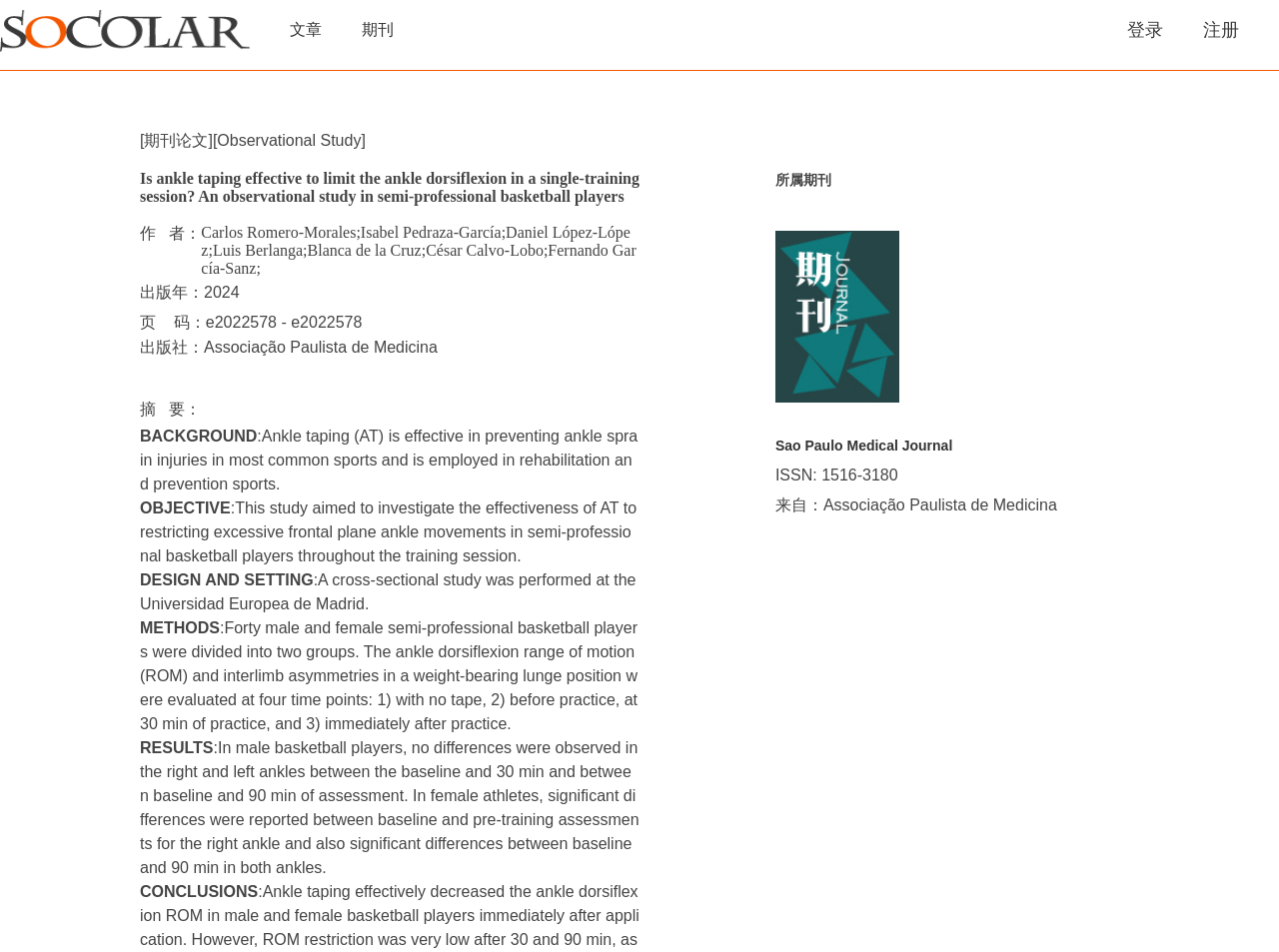What is the name of the journal?
Using the image as a reference, give a one-word or short phrase answer.

Sao Paulo Medical Journal